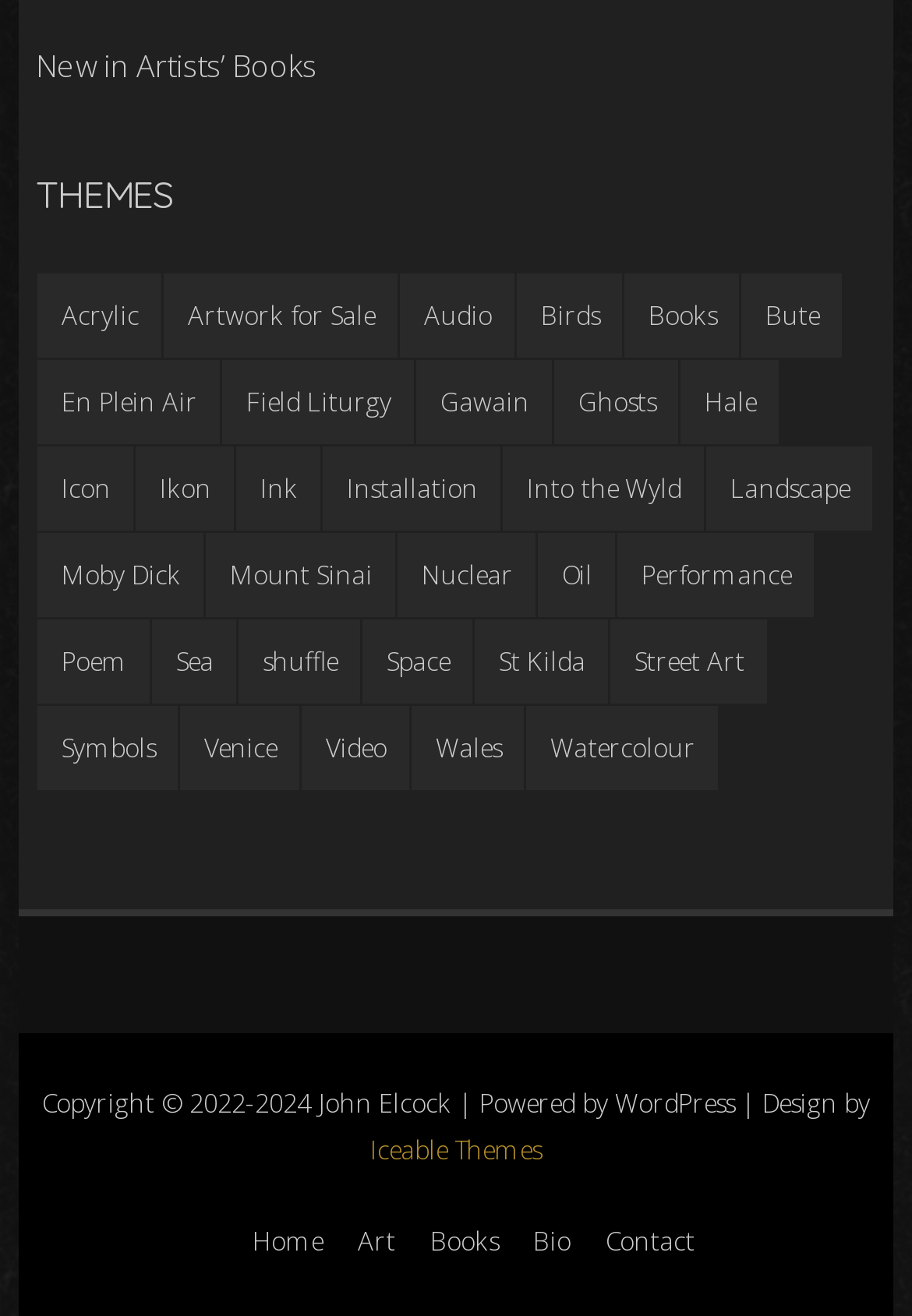What is the copyright information at the bottom of the page?
Using the image, provide a concise answer in one word or a short phrase.

Copyright © 2022-2024 John Elcock